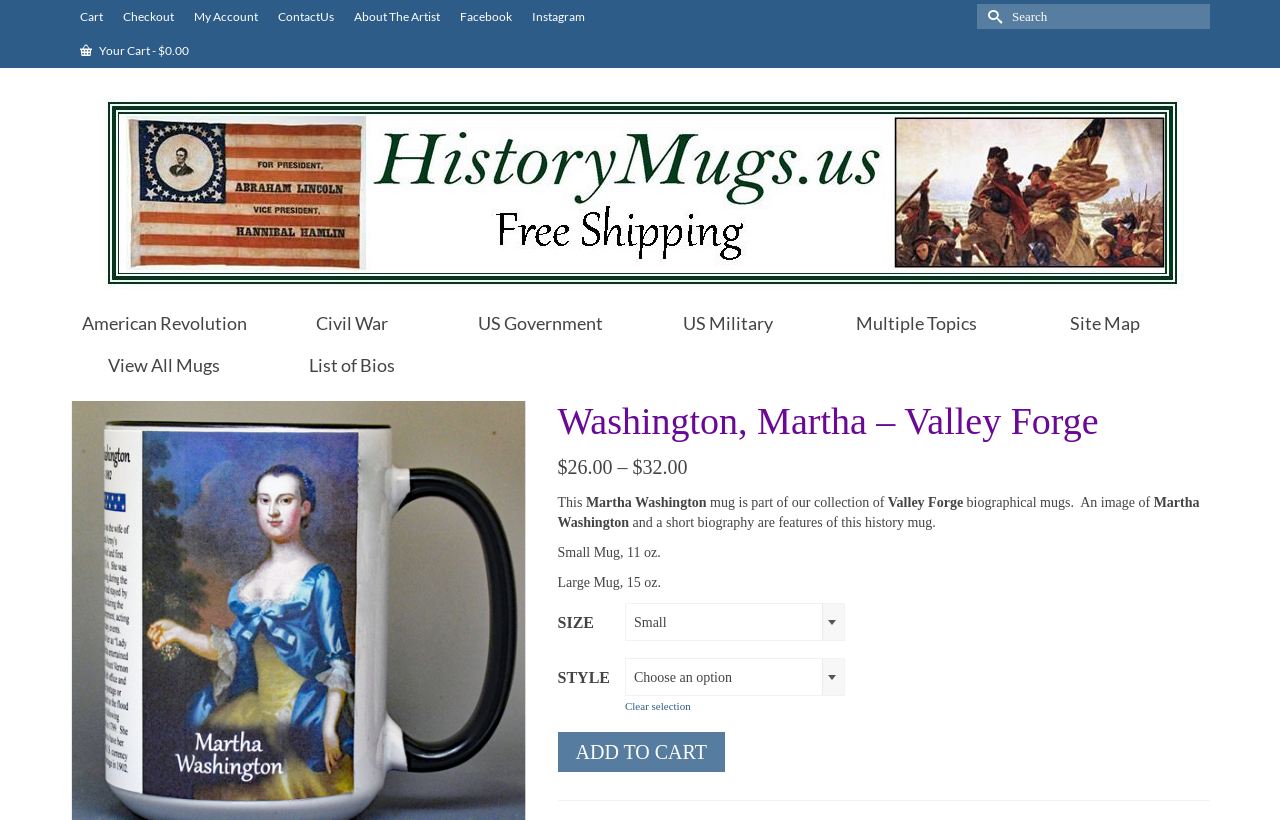Please determine the bounding box coordinates of the section I need to click to accomplish this instruction: "Choose a mug size".

[0.488, 0.735, 0.66, 0.782]